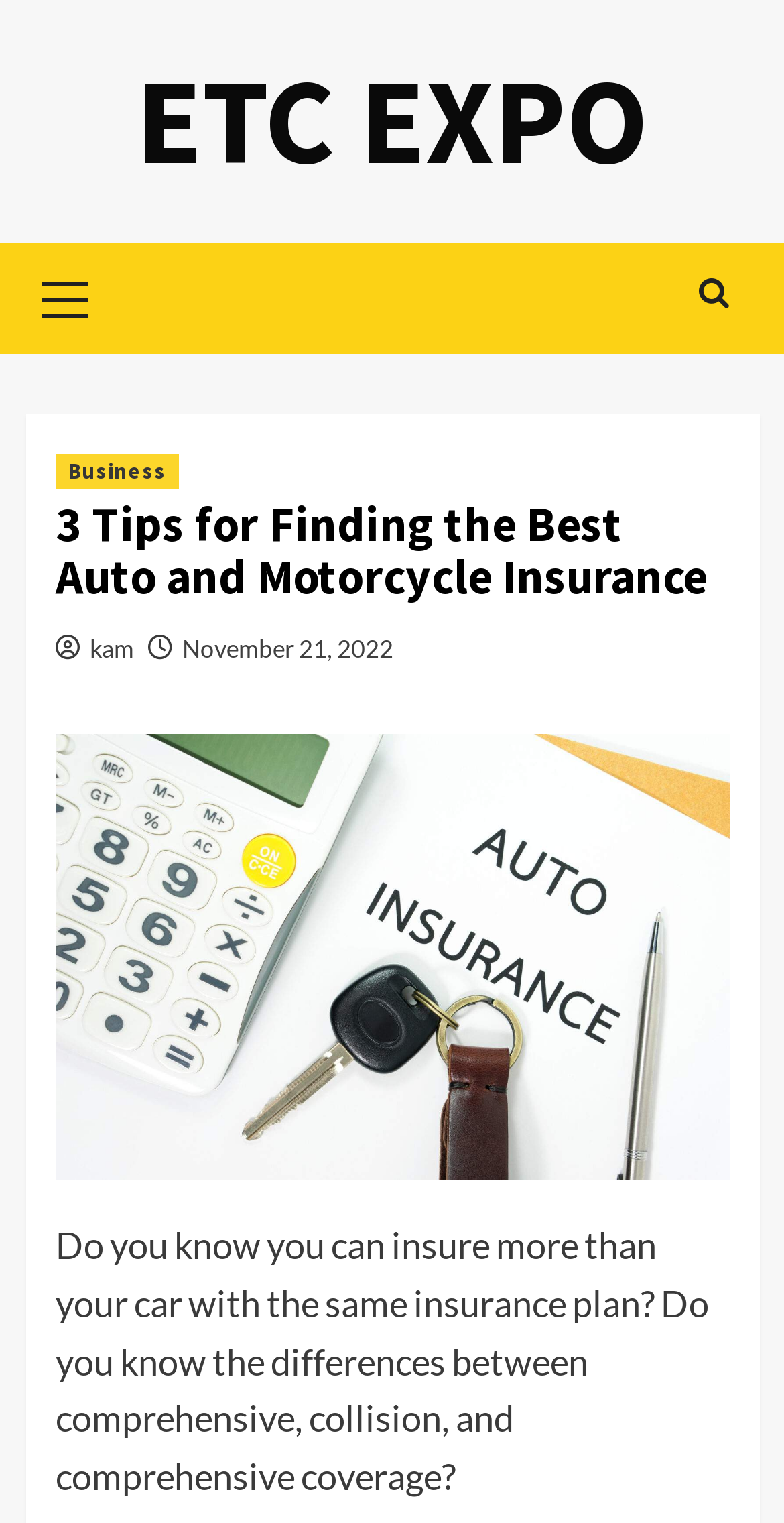What is the date of publication of the article? Using the information from the screenshot, answer with a single word or phrase.

November 21, 2022